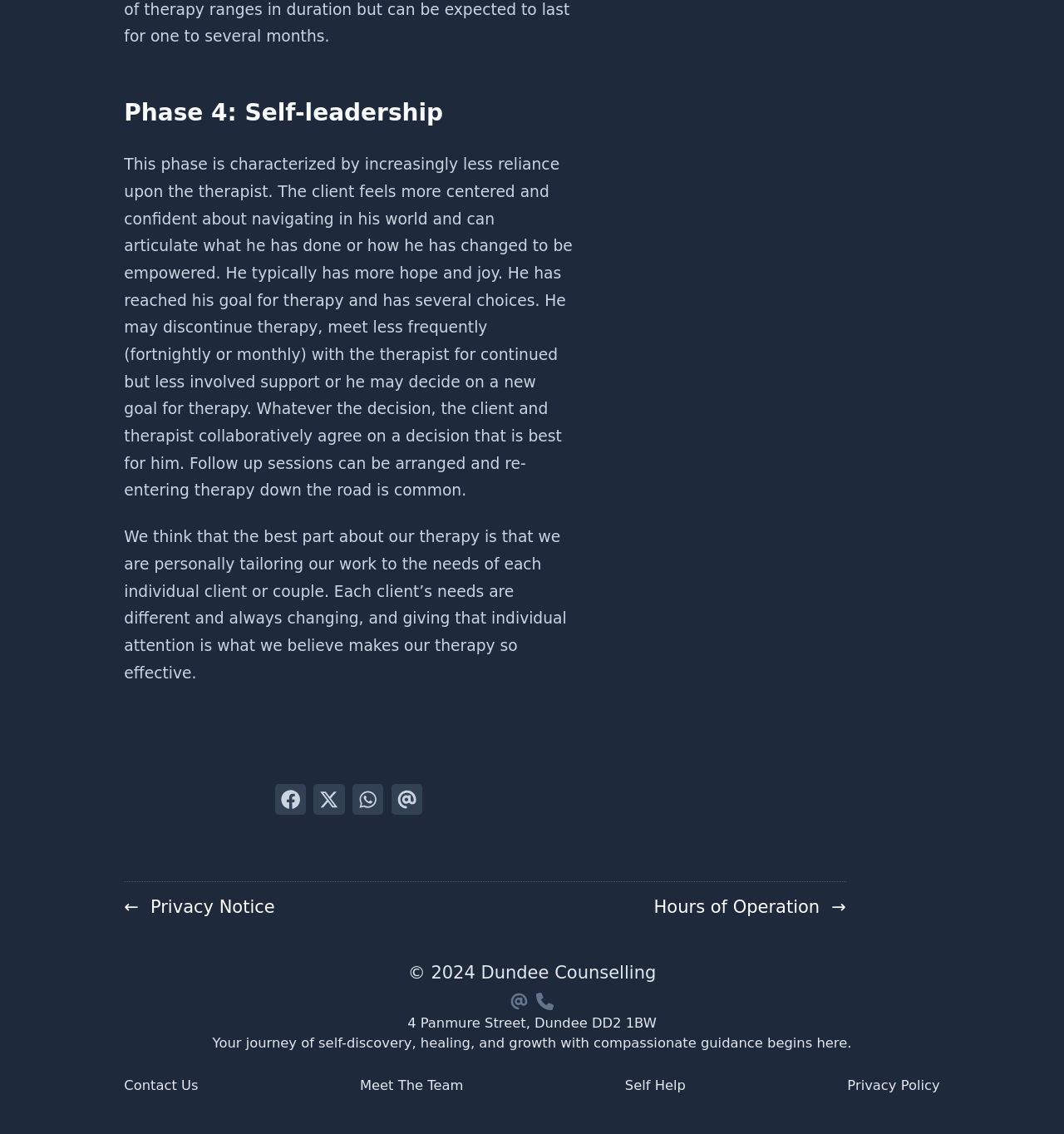Please provide a detailed answer to the question below based on the screenshot: 
What is the goal of the therapy?

The goal of the therapy is to empower the client, as mentioned in the text 'He typically has more hope and joy. He has reached his goal for therapy and has several choices.' The goal is to make the client feel more centered and confident about navigating in his world.